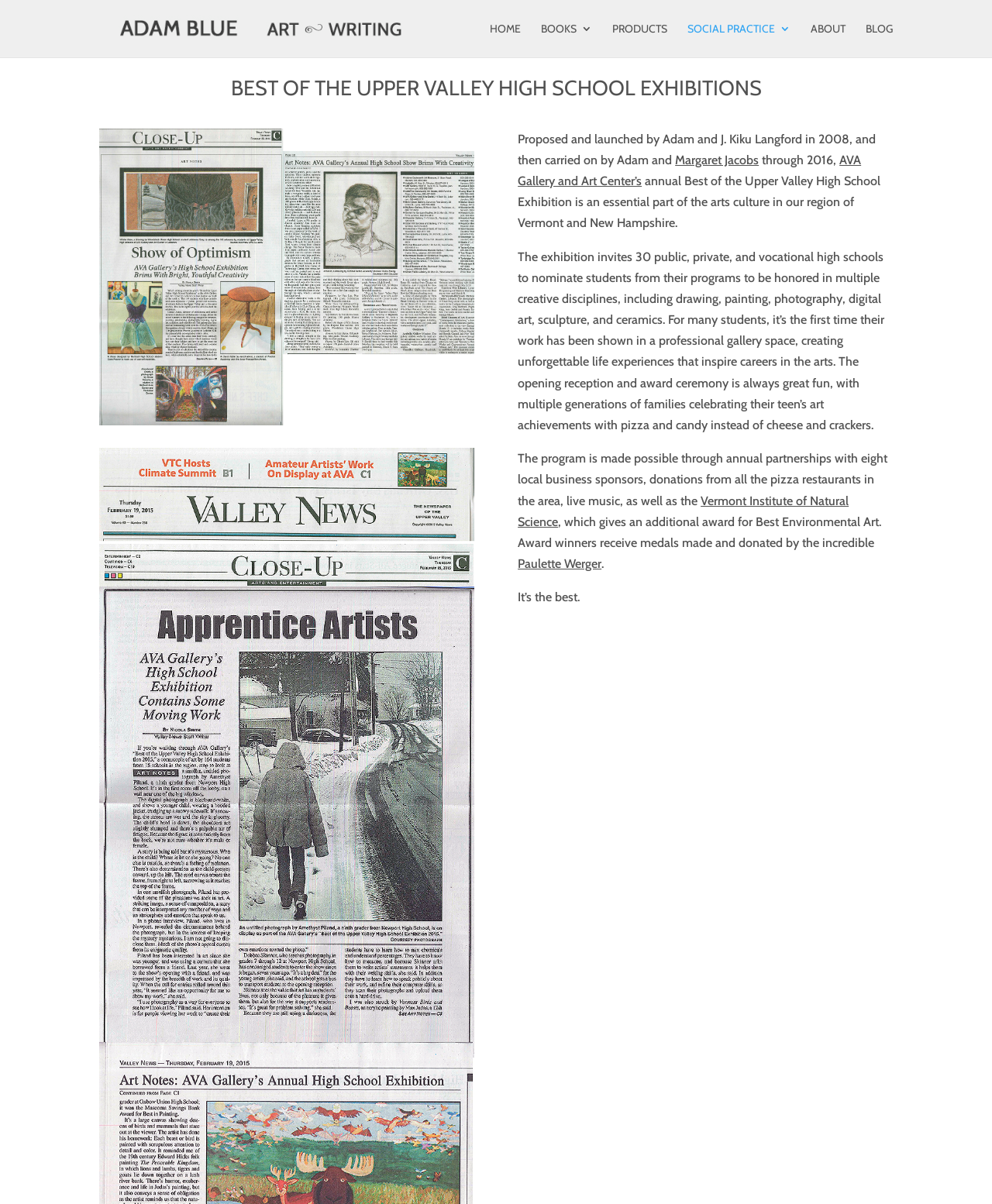Please determine the bounding box coordinates of the clickable area required to carry out the following instruction: "Visit the 'ABOUT' page". The coordinates must be four float numbers between 0 and 1, represented as [left, top, right, bottom].

[0.817, 0.019, 0.852, 0.048]